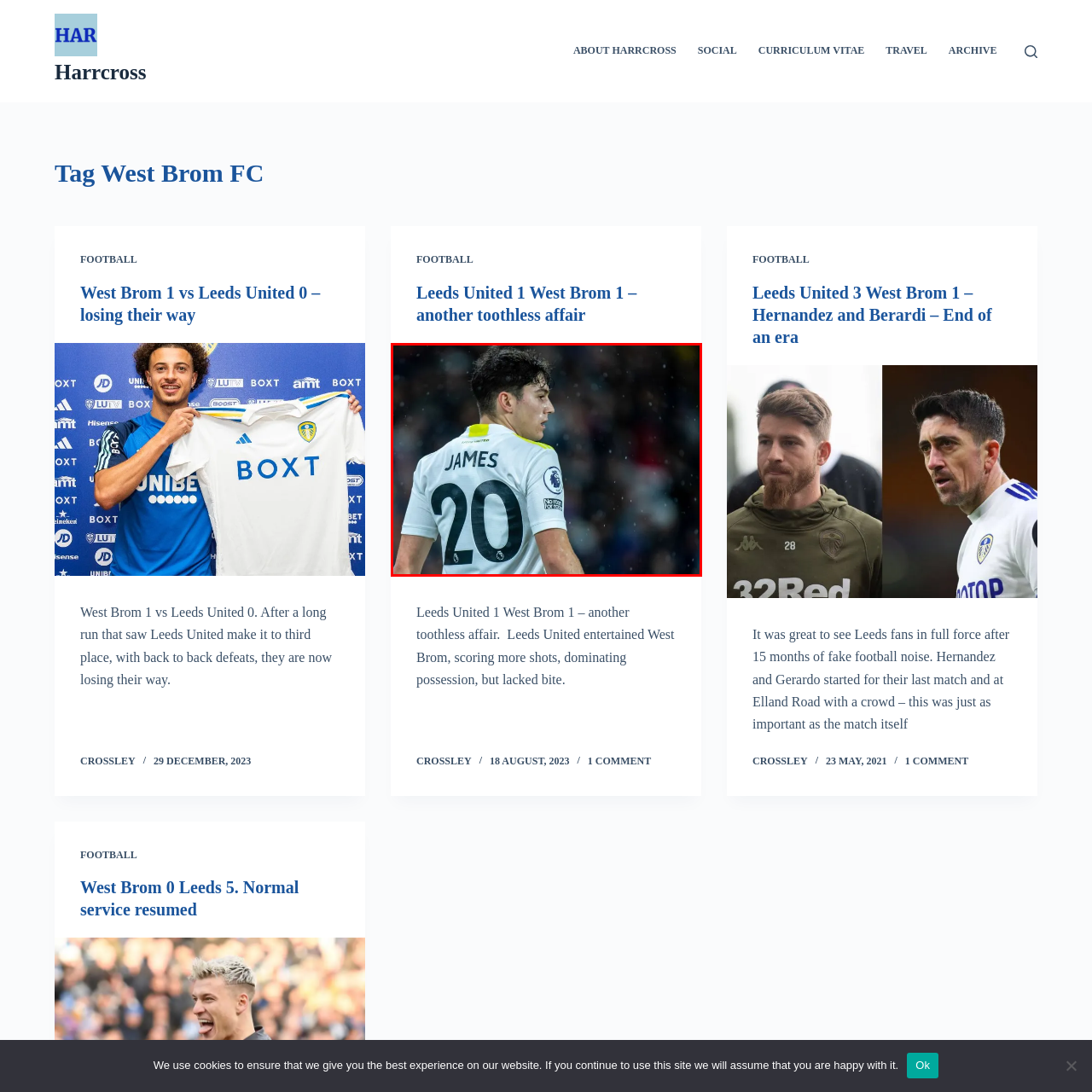Thoroughly describe the contents of the picture within the red frame.

In this dynamic image, we see Dan James, a player for Leeds United, captured during a match. He is positioned sideways, showcasing the back of his white team jersey, which prominently displays his name, "JAMES," along with the number "20." The jersey features the Premier League logo on the right side, emphasizing the competitive level at which he plays. The backdrop suggests a stadium setting, likely filled with fans, as soft bokeh effects allude to a lively atmosphere. The image beautifully conveys James's focus and determination on the pitch amidst potential rain, highlighting the passion and intensity of football. This moment captures not just a player but the essence of the game itself, as Leeds United faced West Brom in a gripping encounter.